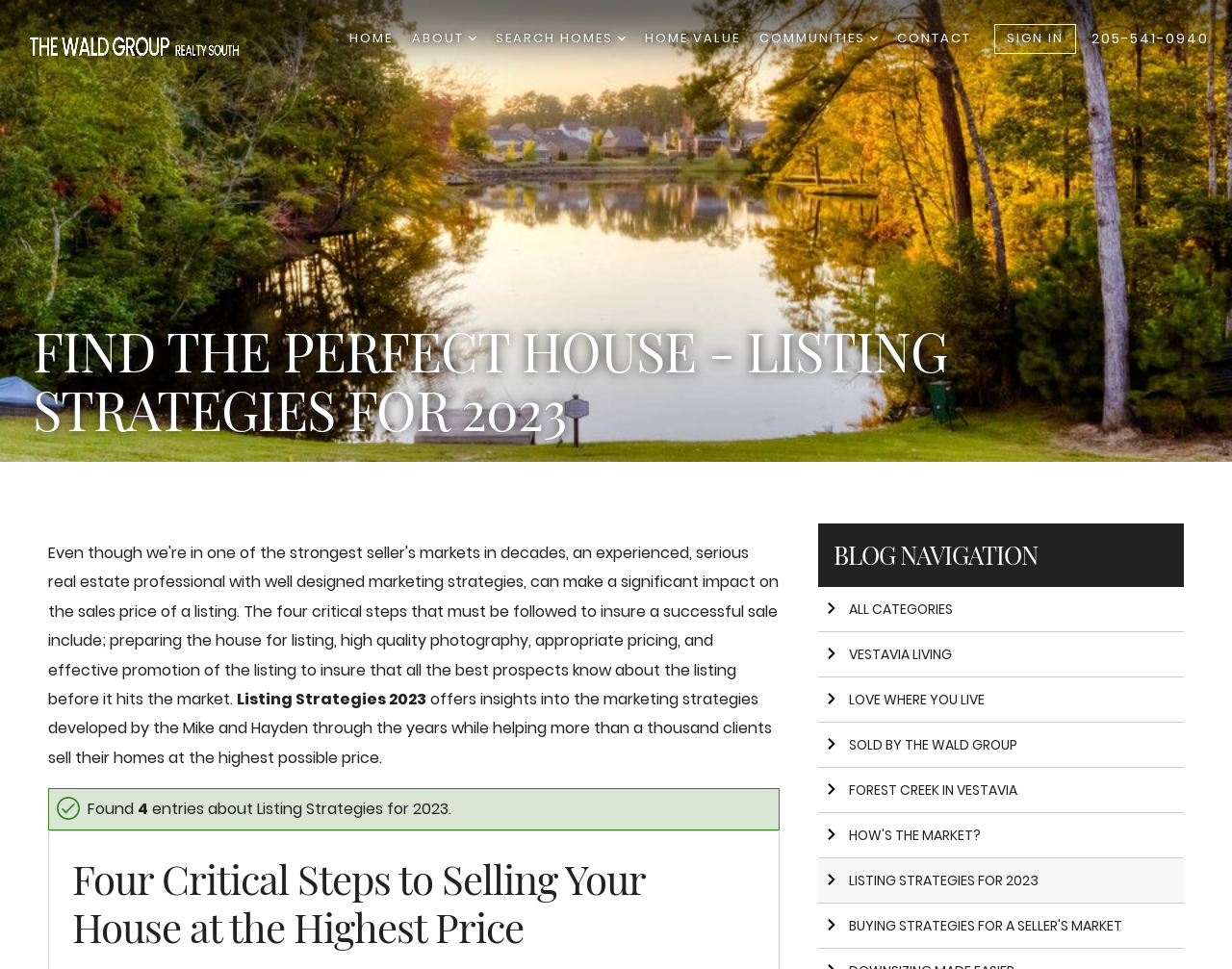From the screenshot, find the bounding box of the UI element matching this description: "205-541-0940". Supply the bounding box coordinates in the form [left, top, right, bottom], each a float between 0 and 1.

[0.886, 0.031, 0.981, 0.049]